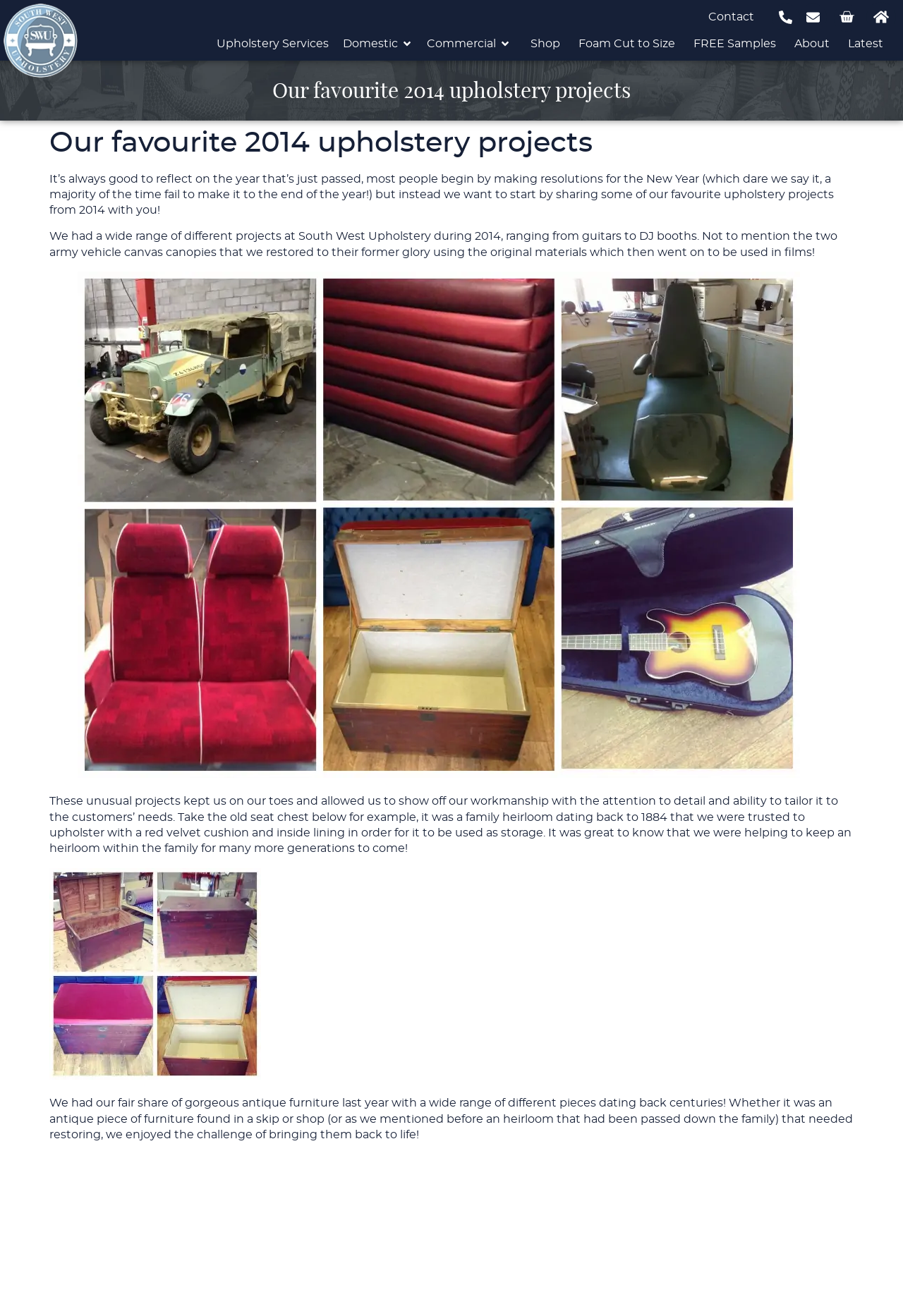Please provide a short answer using a single word or phrase for the question:
What is the oldest item mentioned on the webpage?

1884